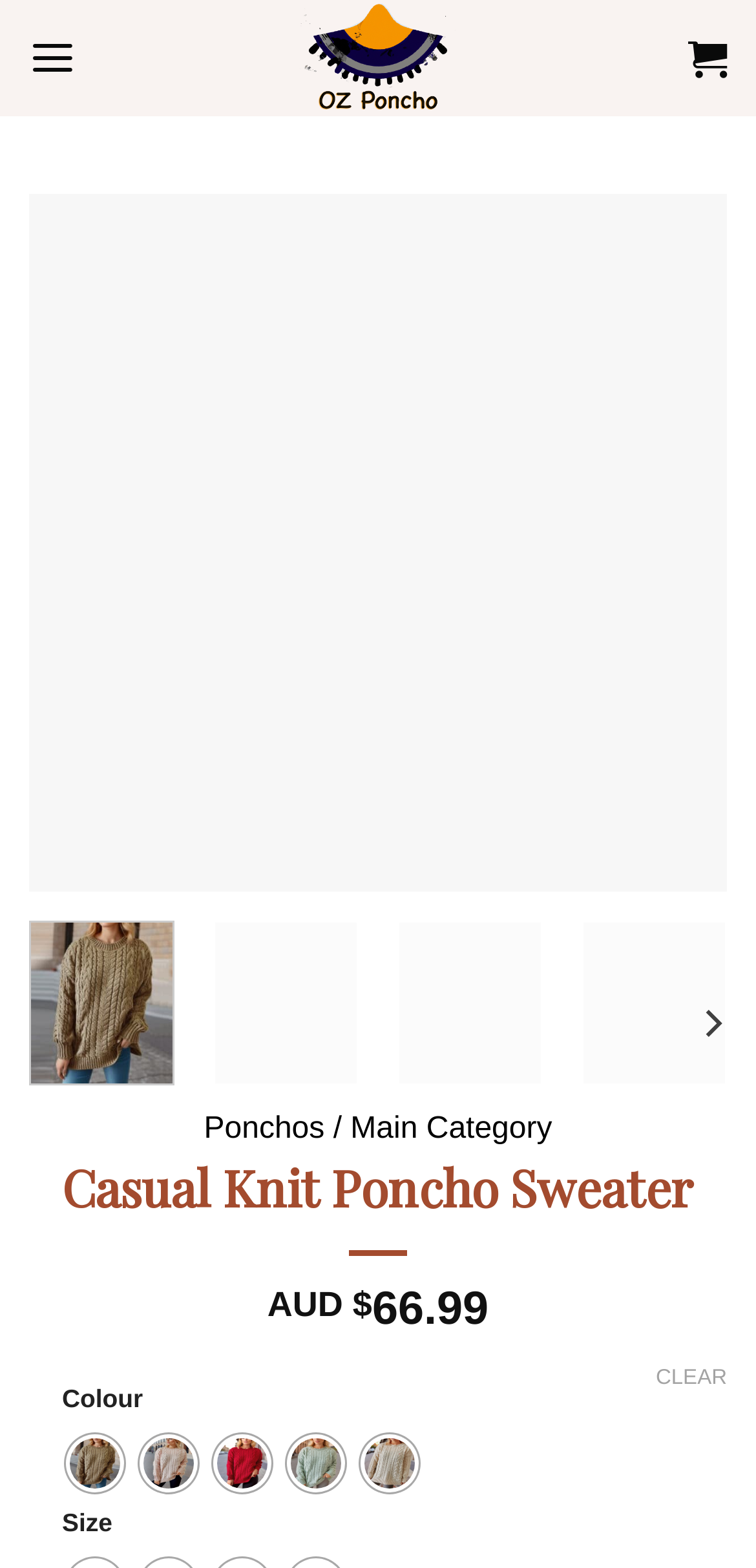Locate the bounding box coordinates of the element that should be clicked to execute the following instruction: "Click on the Casual Knit Poncho Sweater image".

[0.038, 0.124, 0.962, 0.569]